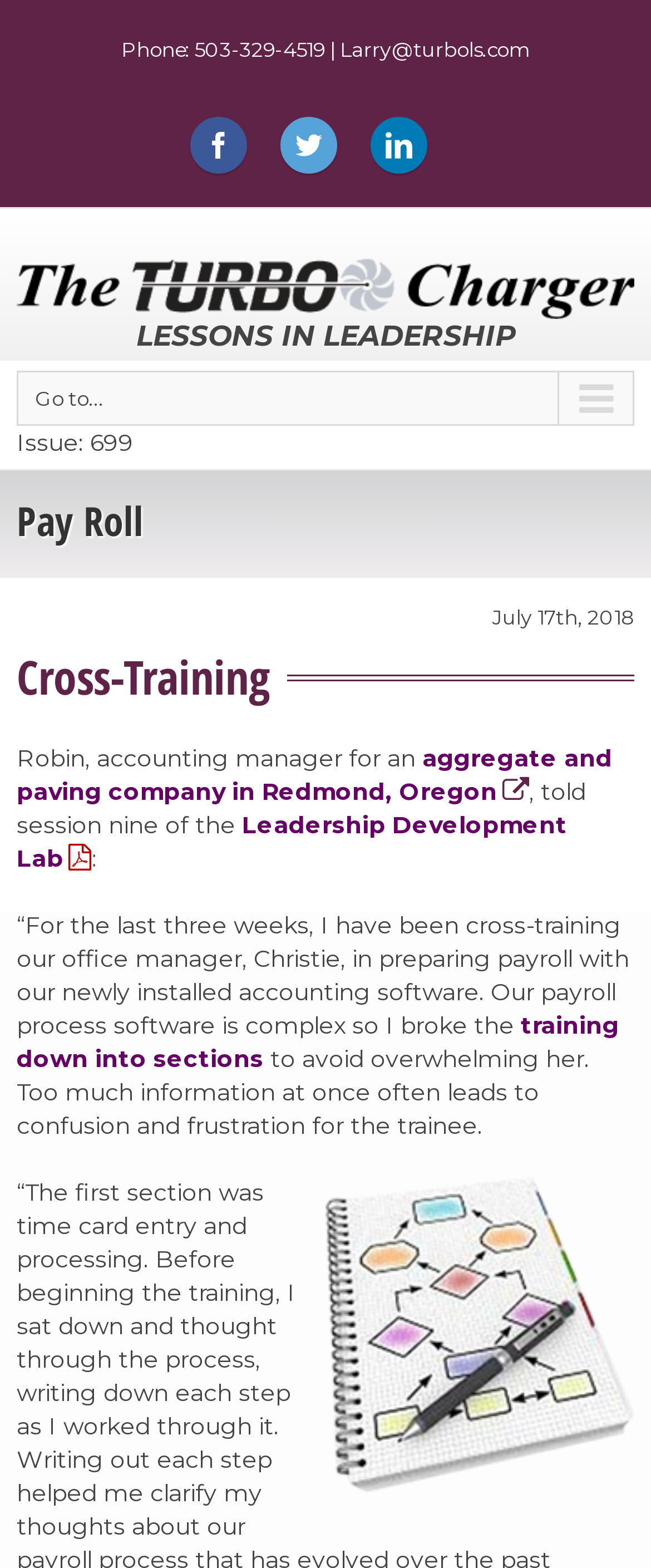Specify the bounding box coordinates (top-left x, top-left y, bottom-right x, bottom-right y) of the UI element in the screenshot that matches this description: Ellie Mann

None